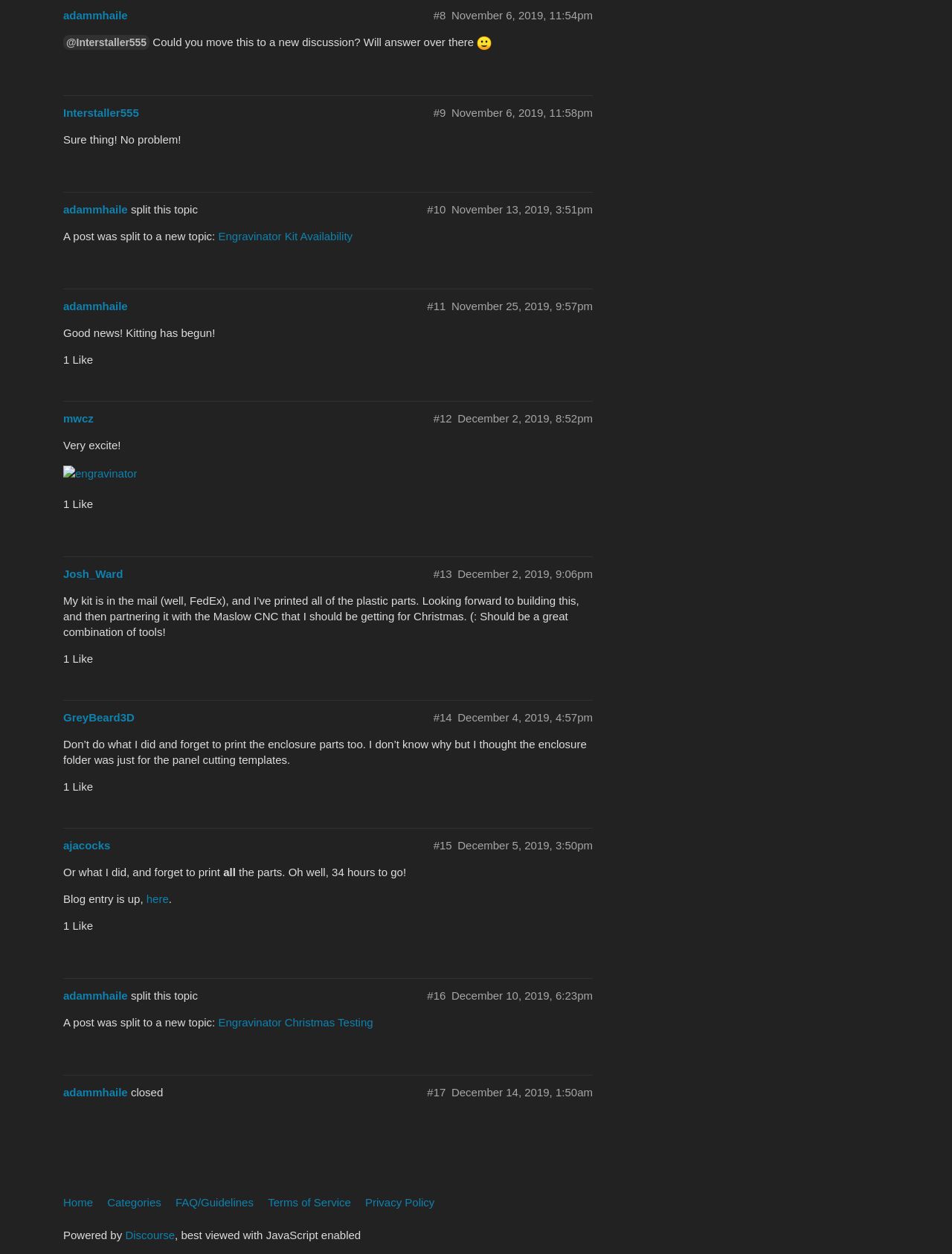Please find the bounding box coordinates of the element that needs to be clicked to perform the following instruction: "Check the post from Interstaller555". The bounding box coordinates should be four float numbers between 0 and 1, represented as [left, top, right, bottom].

[0.157, 0.029, 0.501, 0.039]